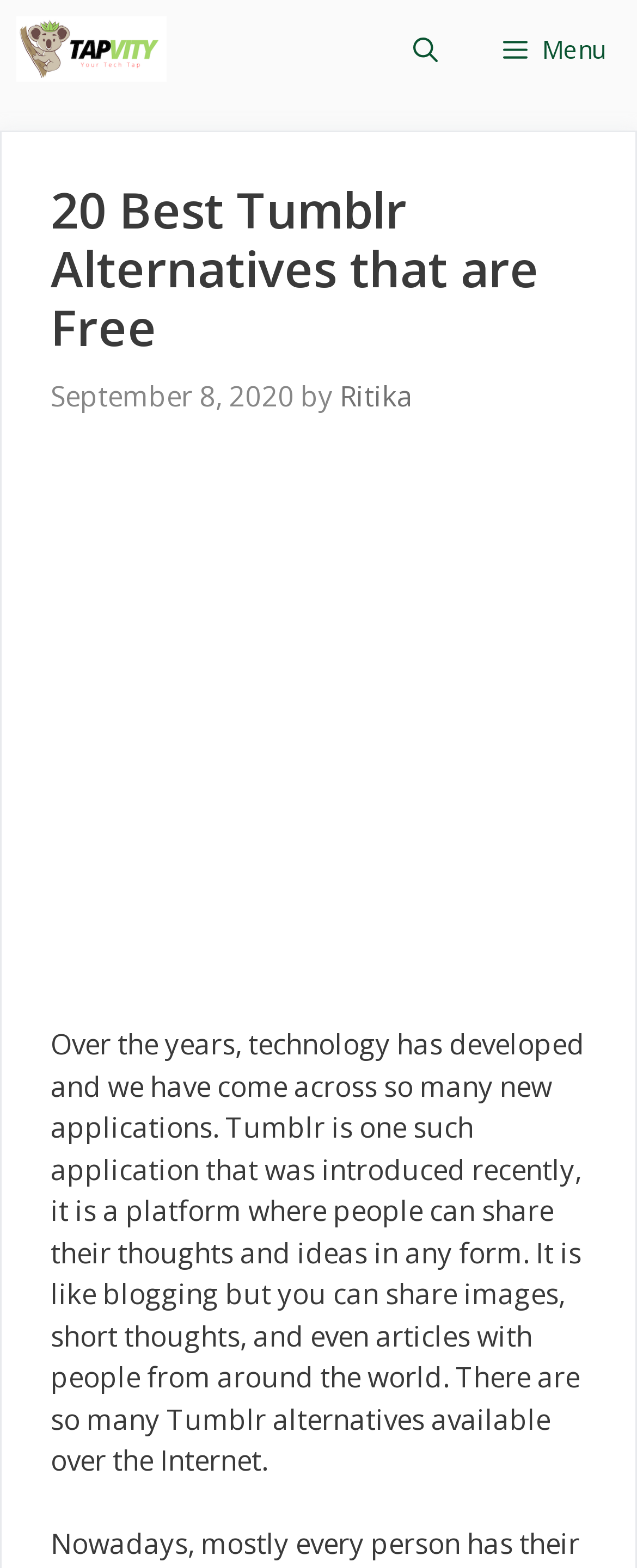How many alternatives are discussed in the article?
Identify the answer in the screenshot and reply with a single word or phrase.

20